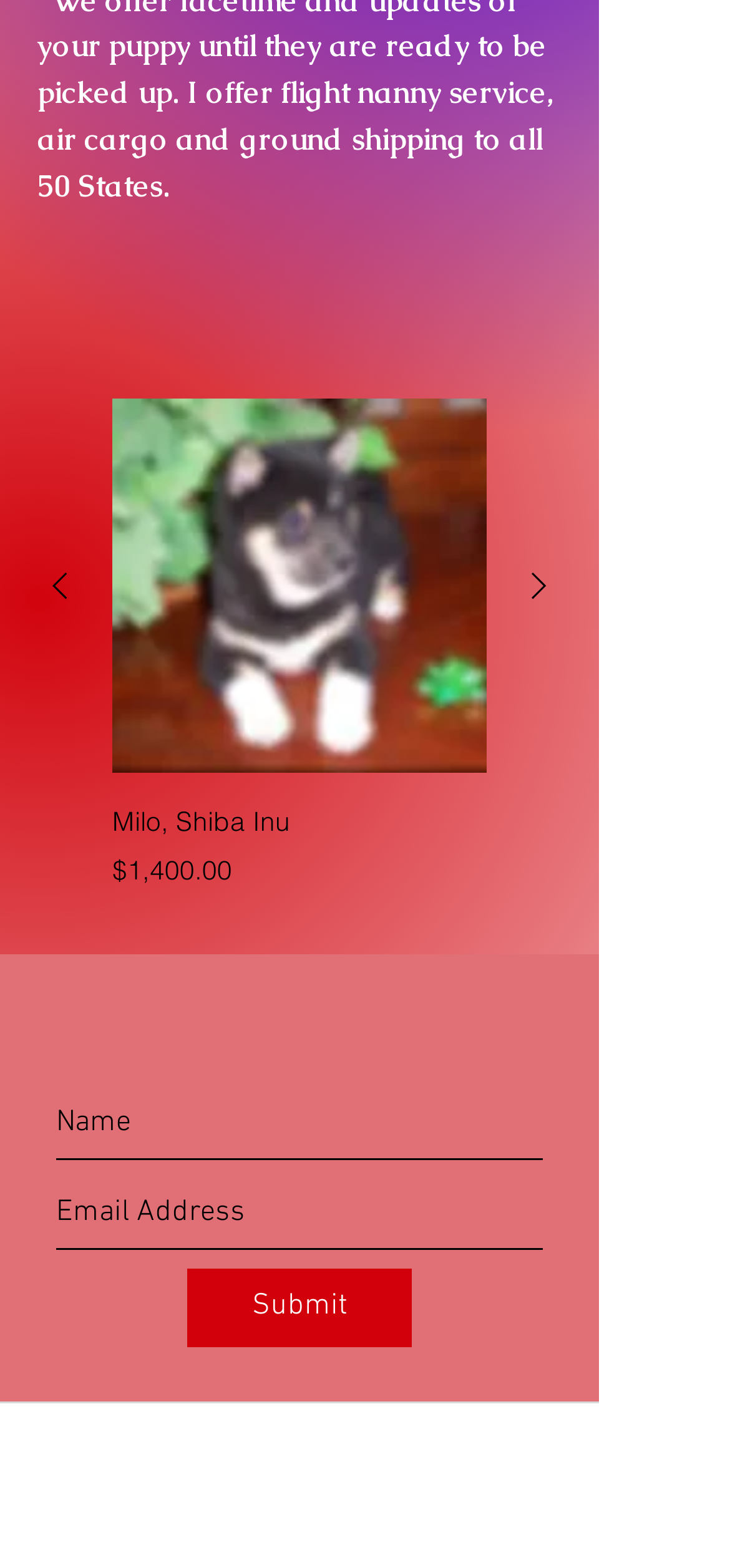How many textboxes are in the 'Slideshow' region?
Please craft a detailed and exhaustive response to the question.

The 'Slideshow' region contains two textboxes, one for 'Name' and one for 'Email Address', which are required fields.